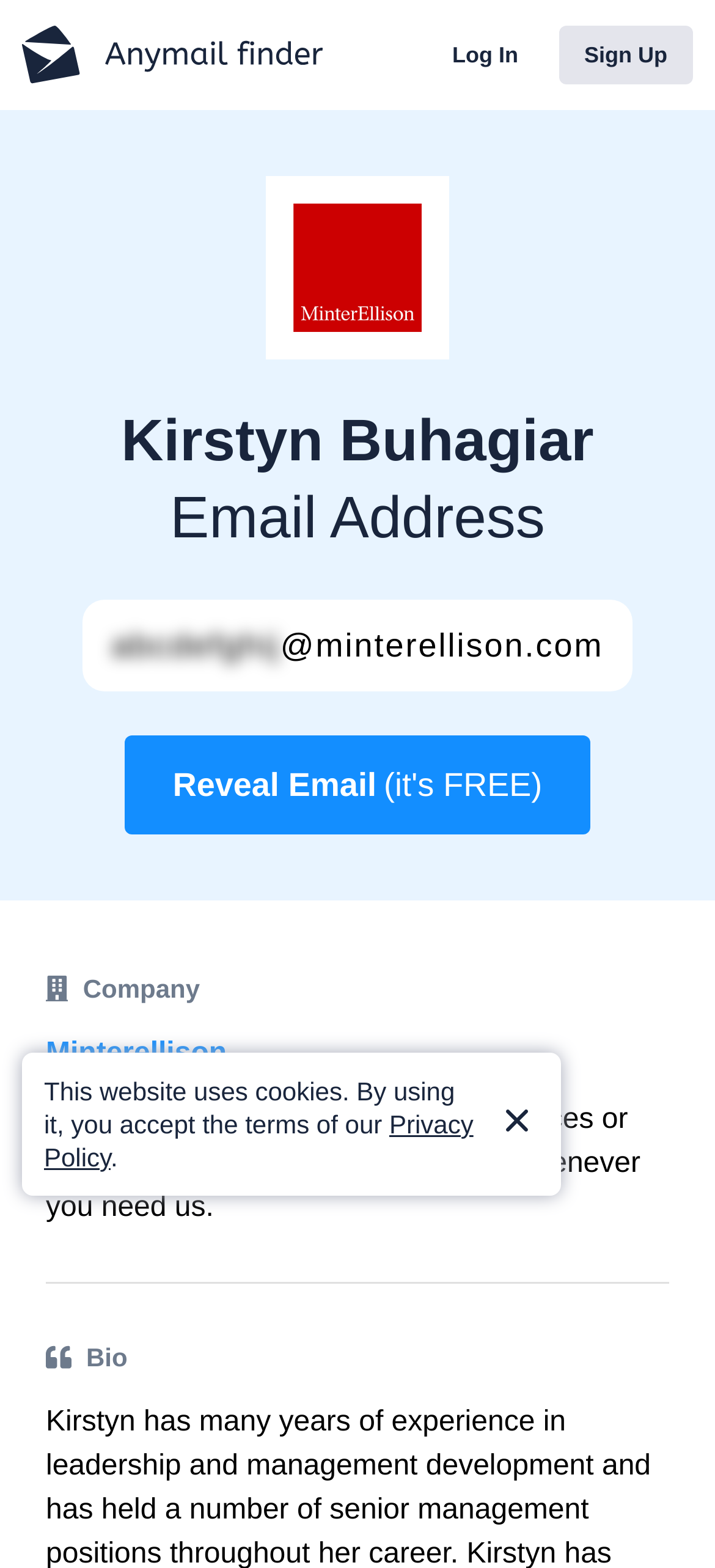Given the content of the image, can you provide a detailed answer to the question?
What is Kirstyn Buhagiar's email address?

The email address is displayed on the webpage as a heading, which is 'abcdefghij@minterellison.com'. This is the email address of Kirstyn Buhagiar, which is the main content of the webpage.